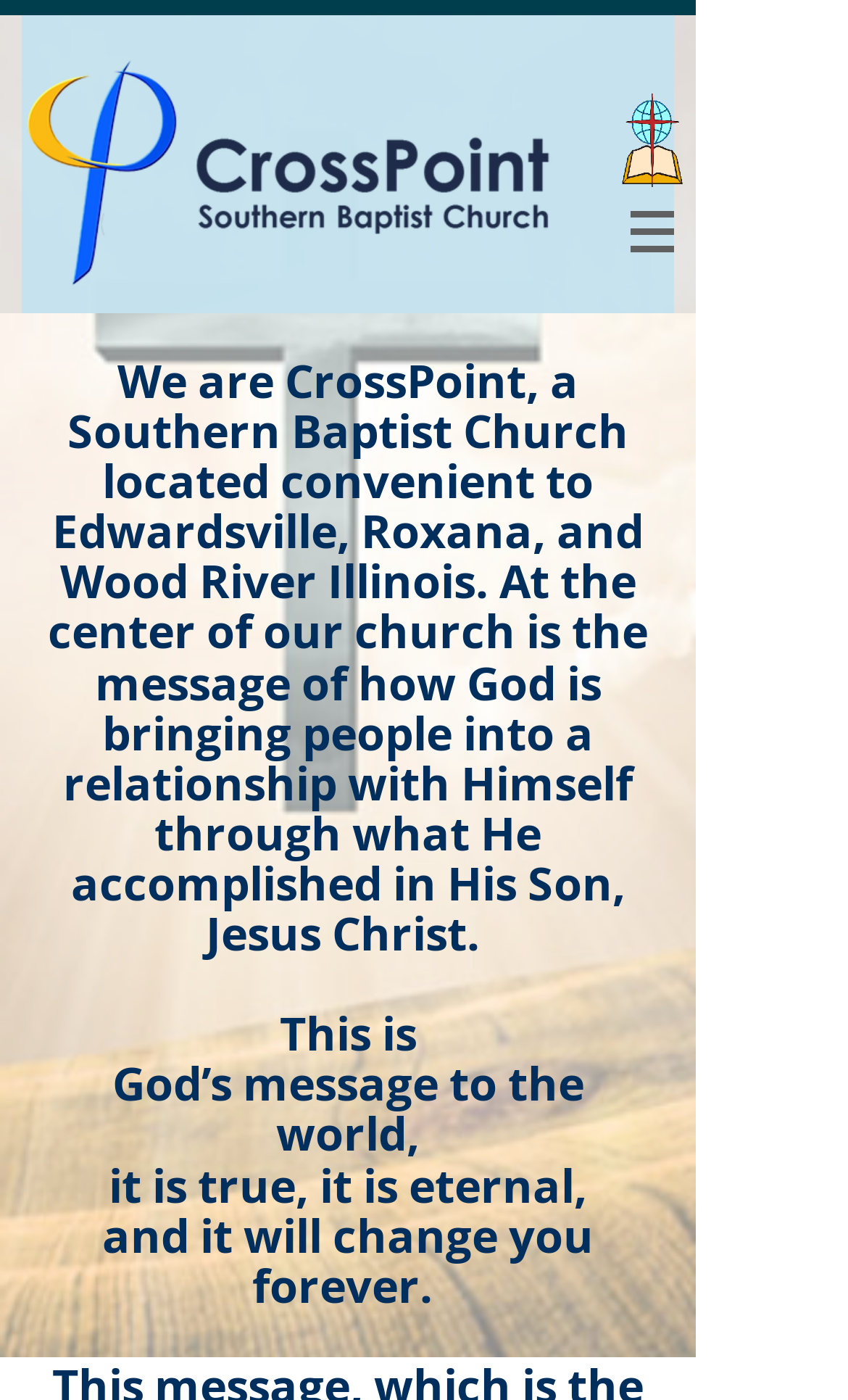Create a full and detailed caption for the entire webpage.

The webpage is about CrossPoint, a Southern Baptist Church located between Edwardsville and Wood River, Illinois. At the top left of the page, there is a link with no text. To the right of this link, there is an image with a generic description. 

Below these elements, there is a navigation menu labeled "Site" with a button that has a popup menu. The button is accompanied by a small image. 

Further down the page, there is a section with a series of static text elements and a link. The text starts with "This is" and is followed by a link labeled "God's message to the world". The text then continues with a comma, and the phrases "it is true, it is eternal," and "and it will change you forever." The text is positioned roughly in the middle of the page, with the link slightly above the middle.